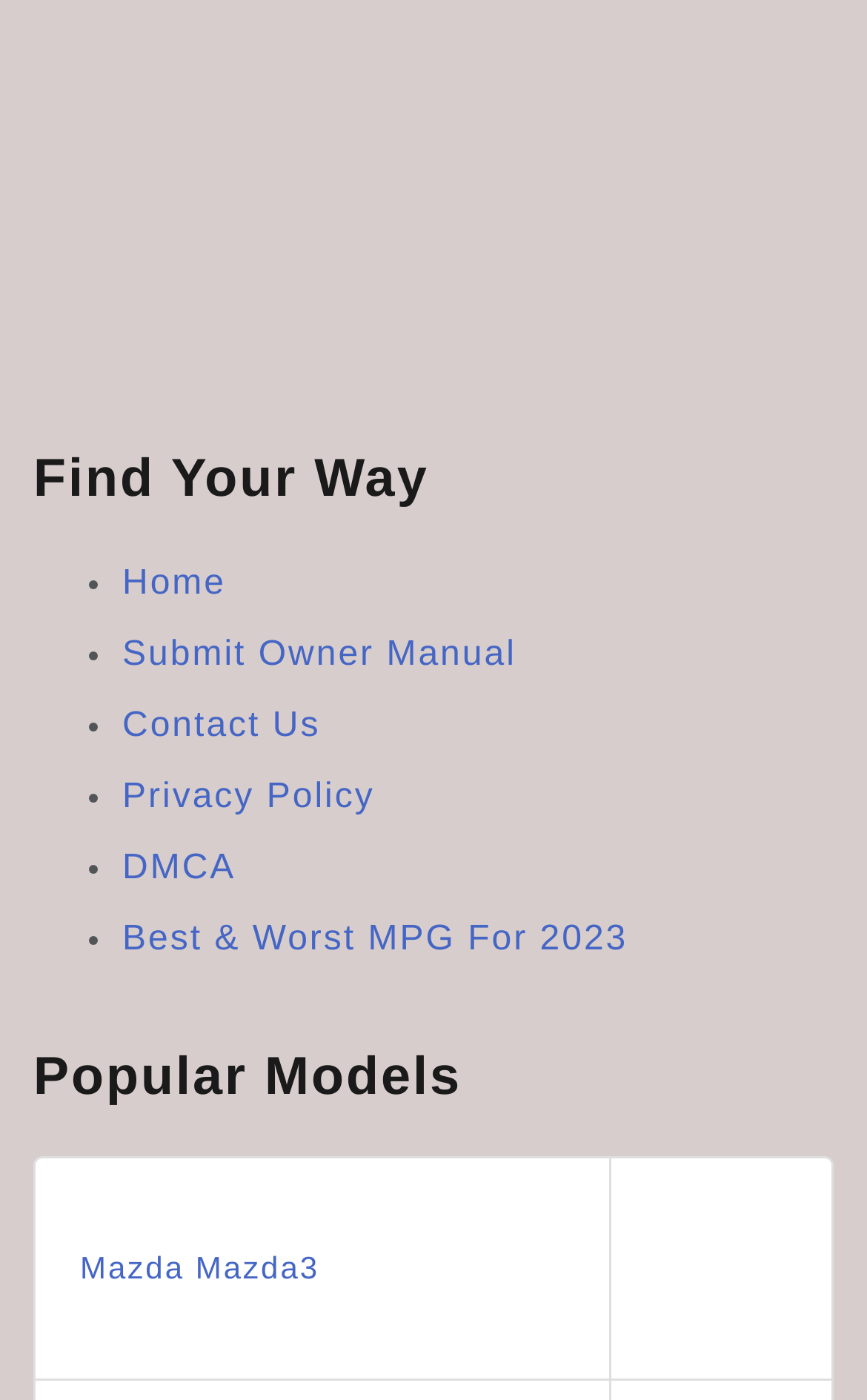Using a single word or phrase, answer the following question: 
What is the name of the car model shown in the first image?

Mazda Mazda3